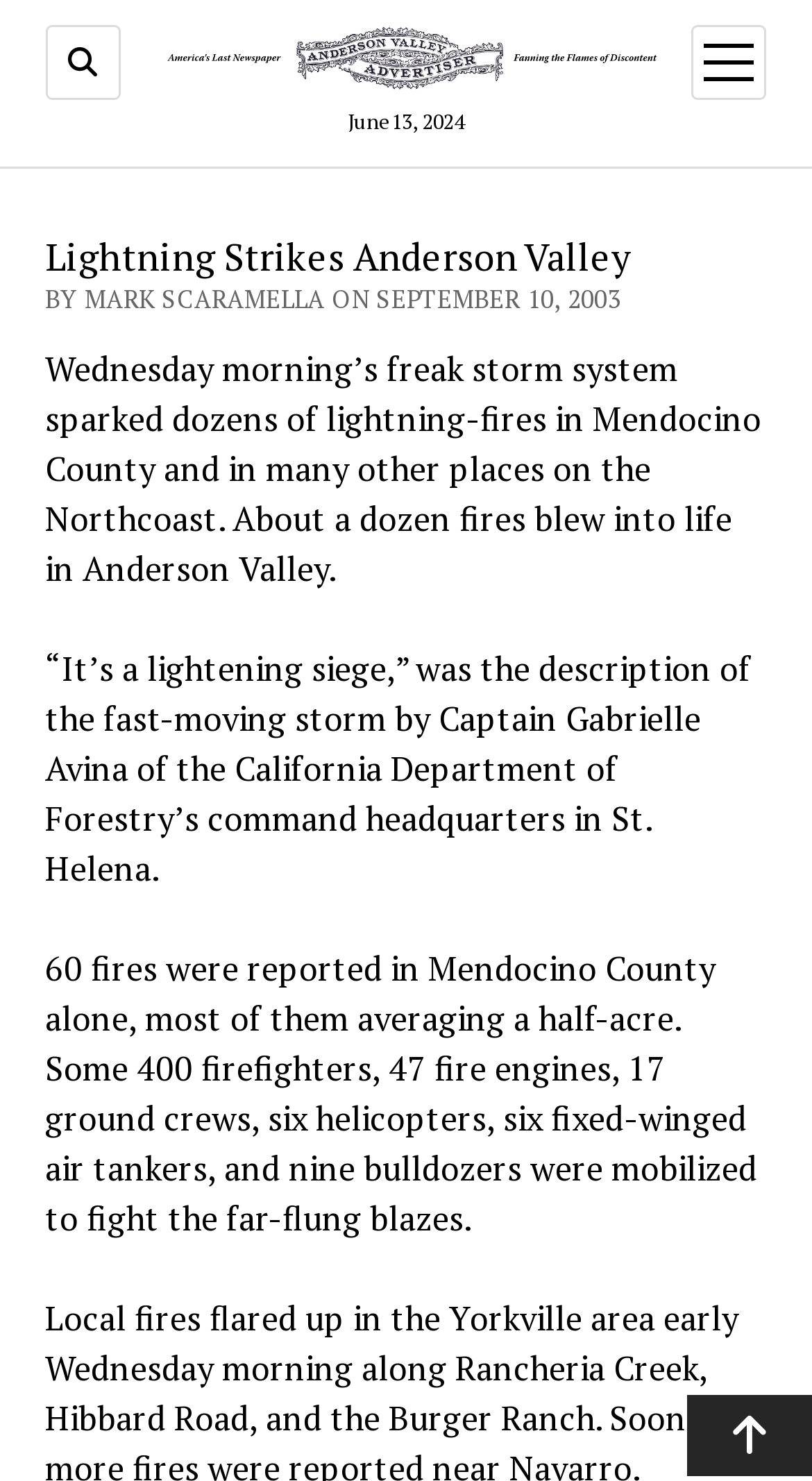What is the icon name of the button at the top-right corner?
Refer to the image and give a detailed answer to the query.

I found the button at the top-right corner by looking at the button element with bounding box coordinates [0.852, 0.017, 0.944, 0.067]. Its description is 'open menu'.